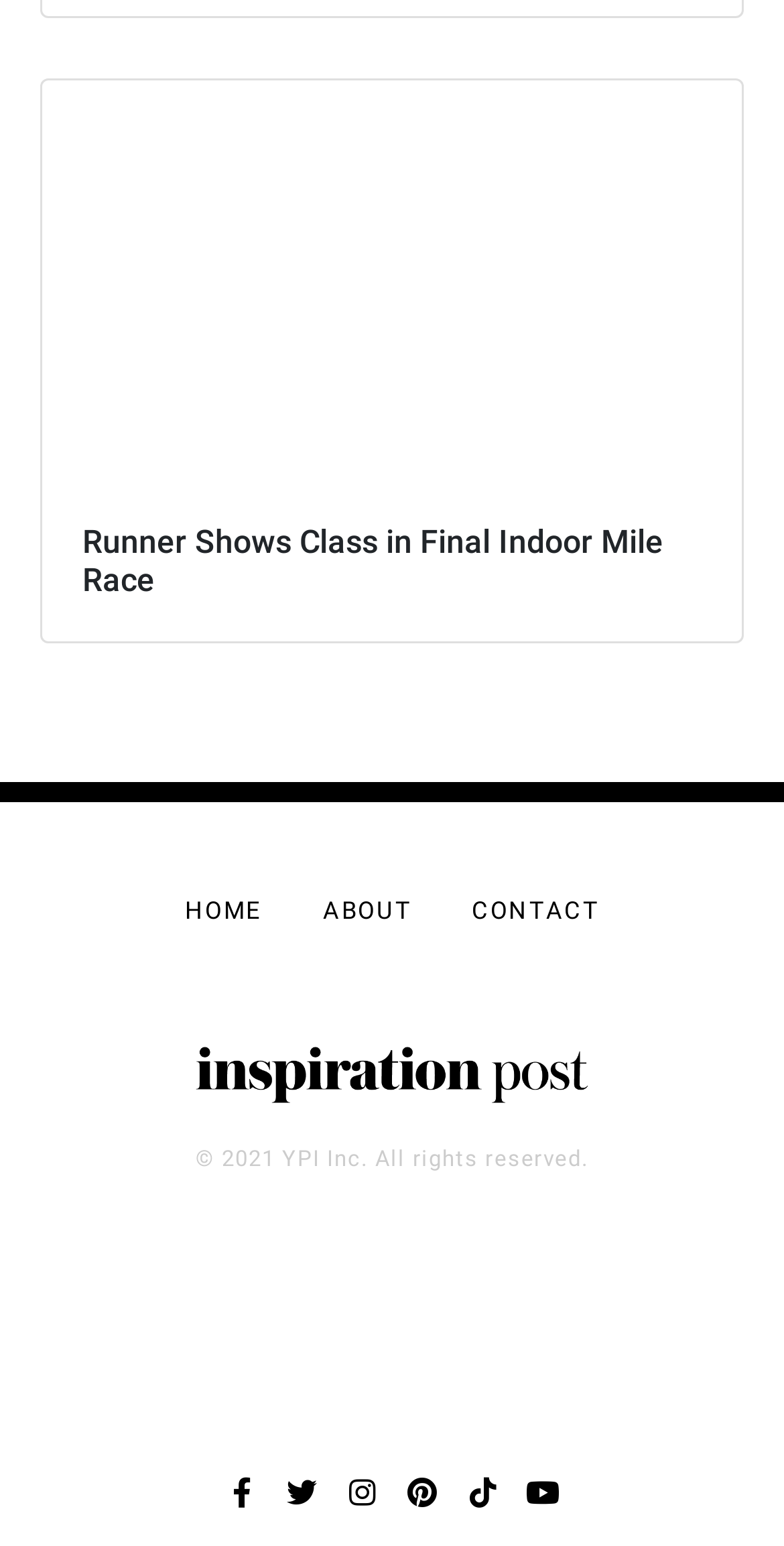Please find the bounding box coordinates for the clickable element needed to perform this instruction: "Read the post from January 31, 2023 2:36PM".

None